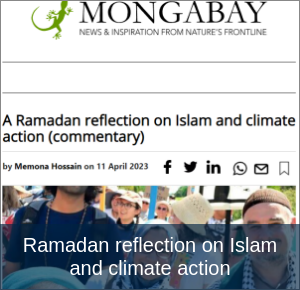Provide a comprehensive description of the image.

This image features a vibrant scene from a commentary titled "A Ramadan reflection on Islam and climate action," written by Memona Hossain and published on April 11, 2023, by Mongabay. The image showcases individuals engaged in an environment-related event, symbolizing the intersection of Islamic values and climate advocacy during the holy month of Ramadan. The participants are likely reflecting on how their beliefs align with environmental stewardship, embodying the spirit of community and activism. The title at the bottom of the image emphasizes the focus on connecting religious practices with urgent climate action, highlighting a unique blend of faith and ecological responsibility.